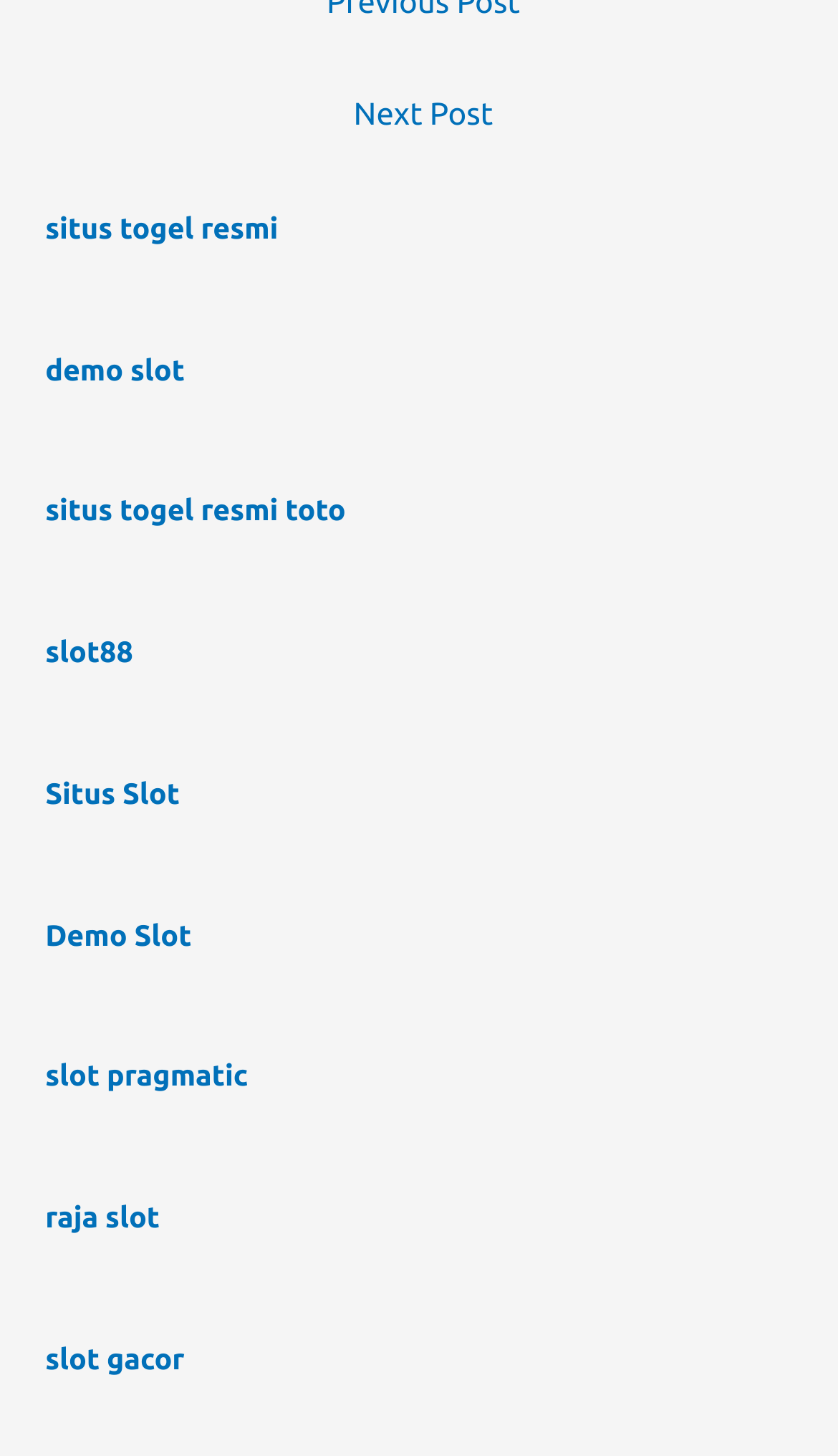Identify the bounding box coordinates of the clickable region necessary to fulfill the following instruction: "Try 'demo slot'". The bounding box coordinates should be four float numbers between 0 and 1, i.e., [left, top, right, bottom].

[0.054, 0.242, 0.22, 0.265]